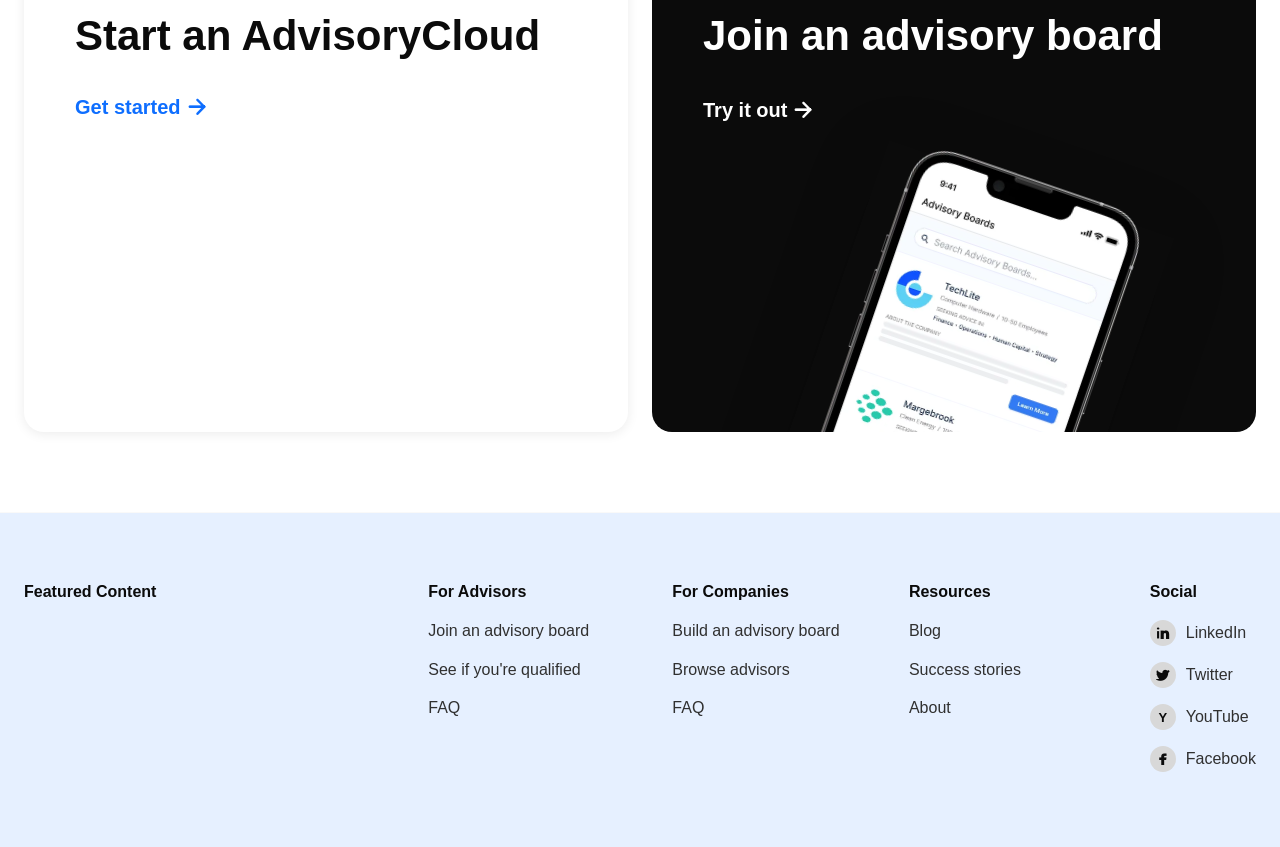For the element described, predict the bounding box coordinates as (top-left x, top-left y, bottom-right x, bottom-right y). All values should be between 0 and 1. Element description: Try it out

[0.549, 0.116, 0.635, 0.142]